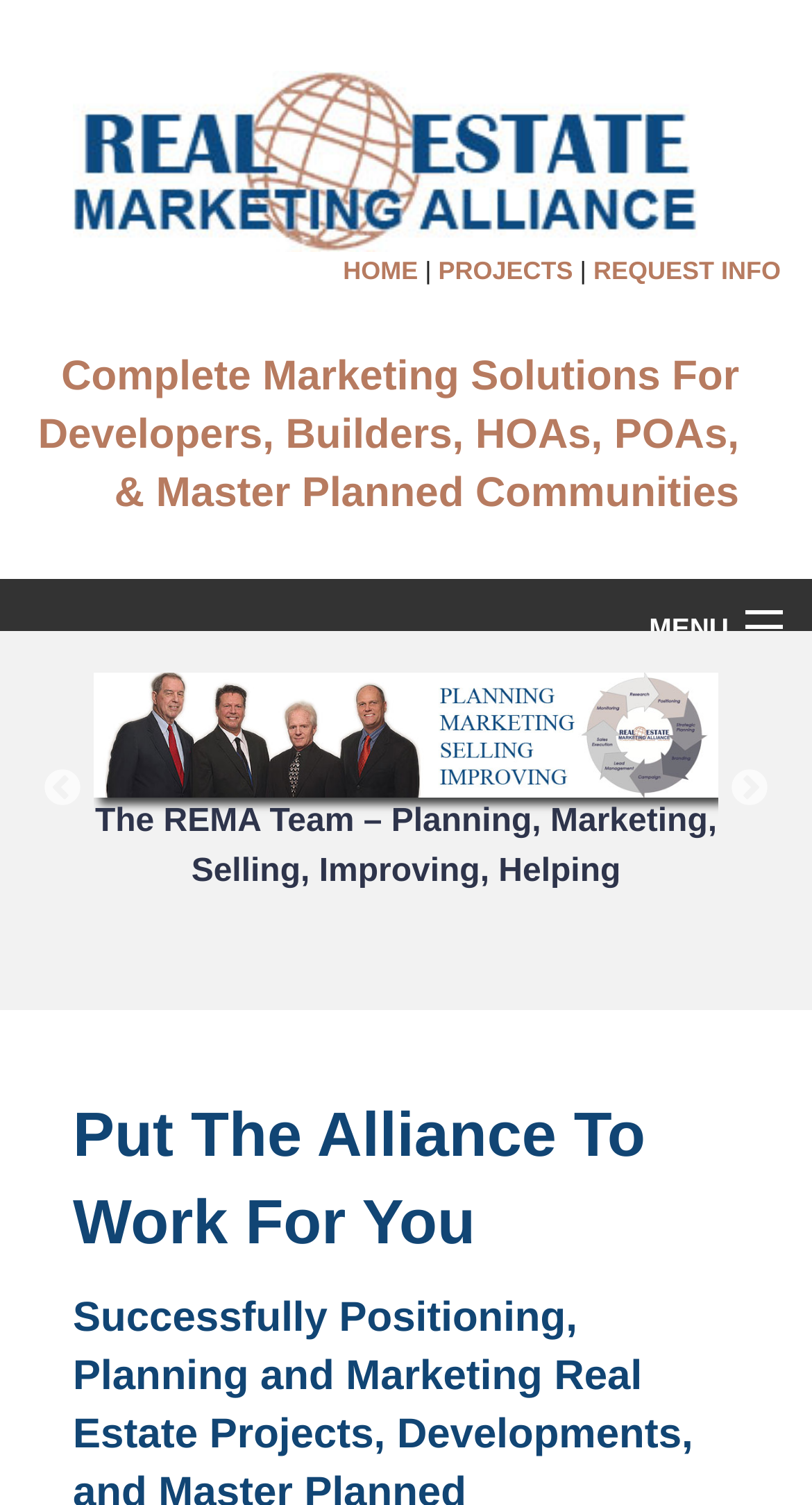What is the relationship between the Real Estate Marketing Alliance and Parker Associates, REDdot Marketing, and PTC Computer Solutions?
Look at the screenshot and give a one-word or phrase answer.

They are partners or affiliates